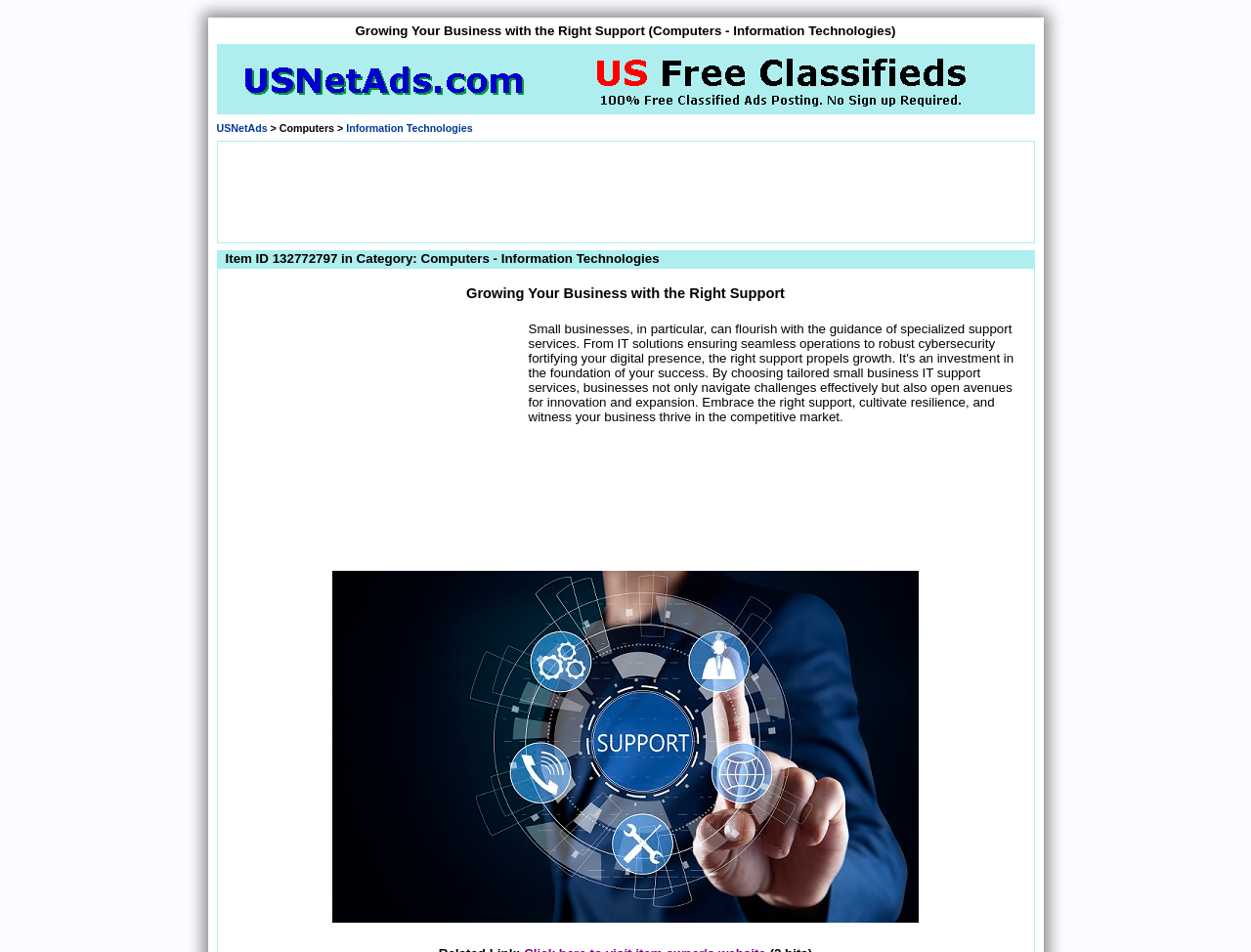Determine the bounding box coordinates for the HTML element described here: "aria-label="Advertisement" name="aswift_0" title="Advertisement"".

[0.216, 0.154, 0.784, 0.246]